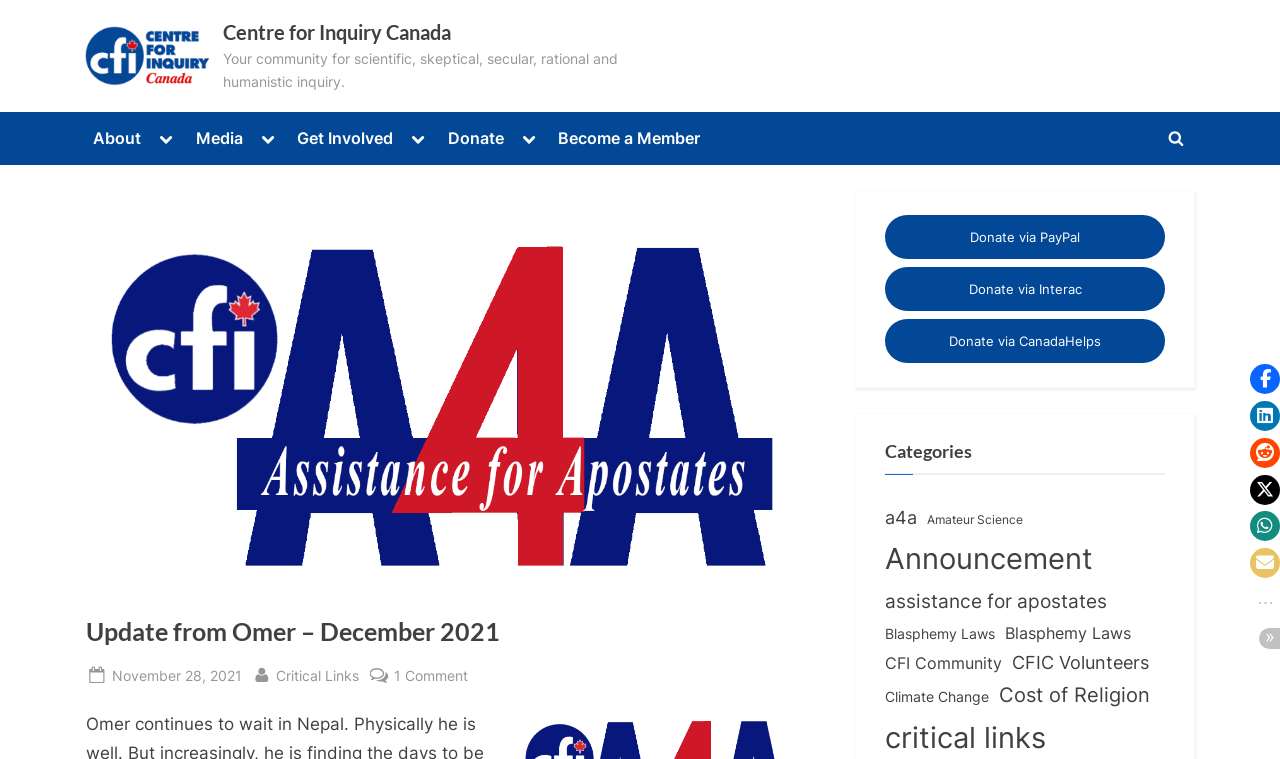Please provide a comprehensive answer to the question based on the screenshot: What is the topic of the main article on the webpage?

The main article on the webpage has a heading 'Update from Omer – December 2021', which indicates that the topic of the article is an update from Omer, likely a person related to the organization, and it was published in December 2021.